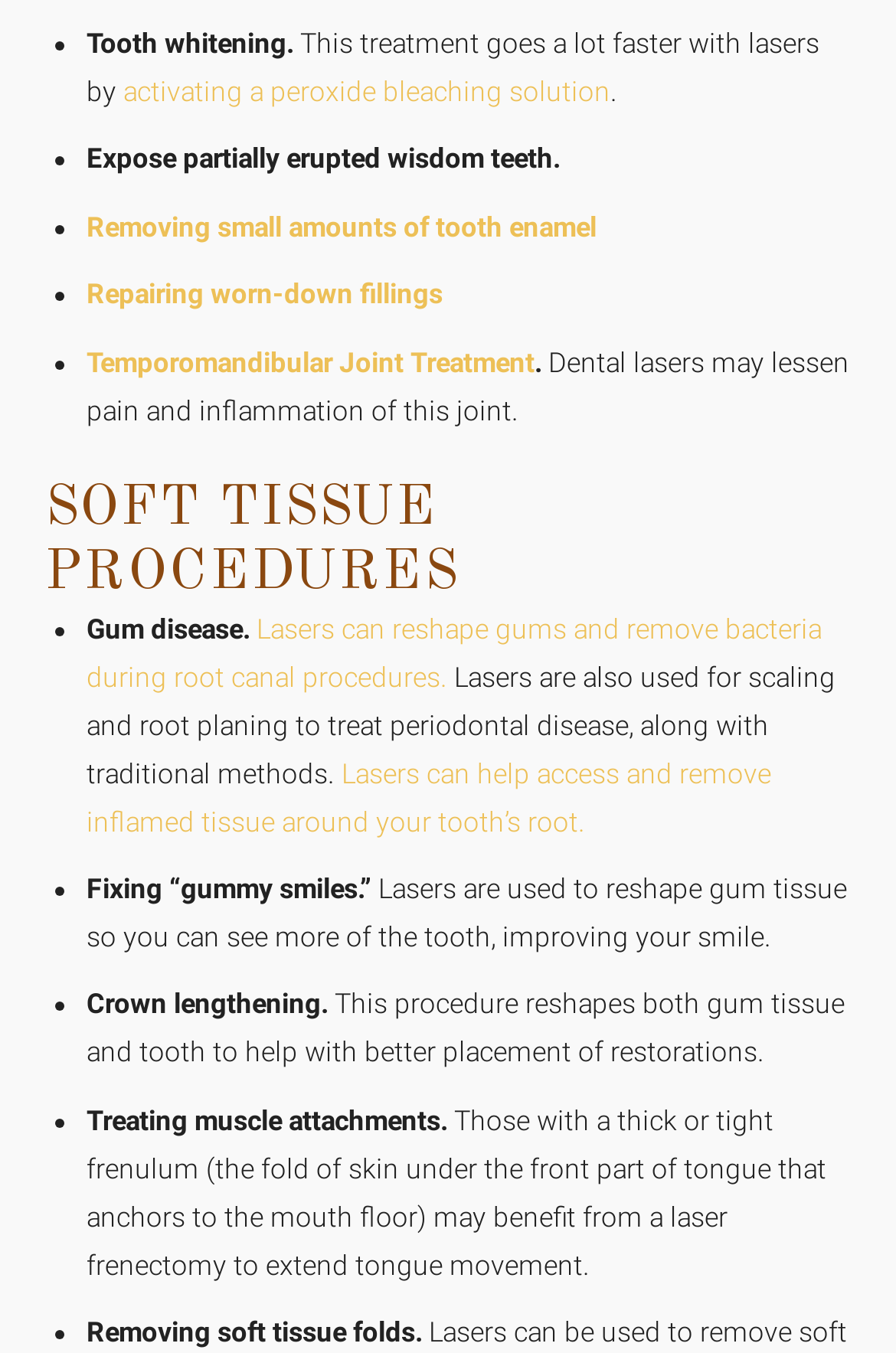Find the bounding box coordinates for the HTML element specified by: "activating a peroxide bleaching solution".

[0.137, 0.056, 0.681, 0.08]